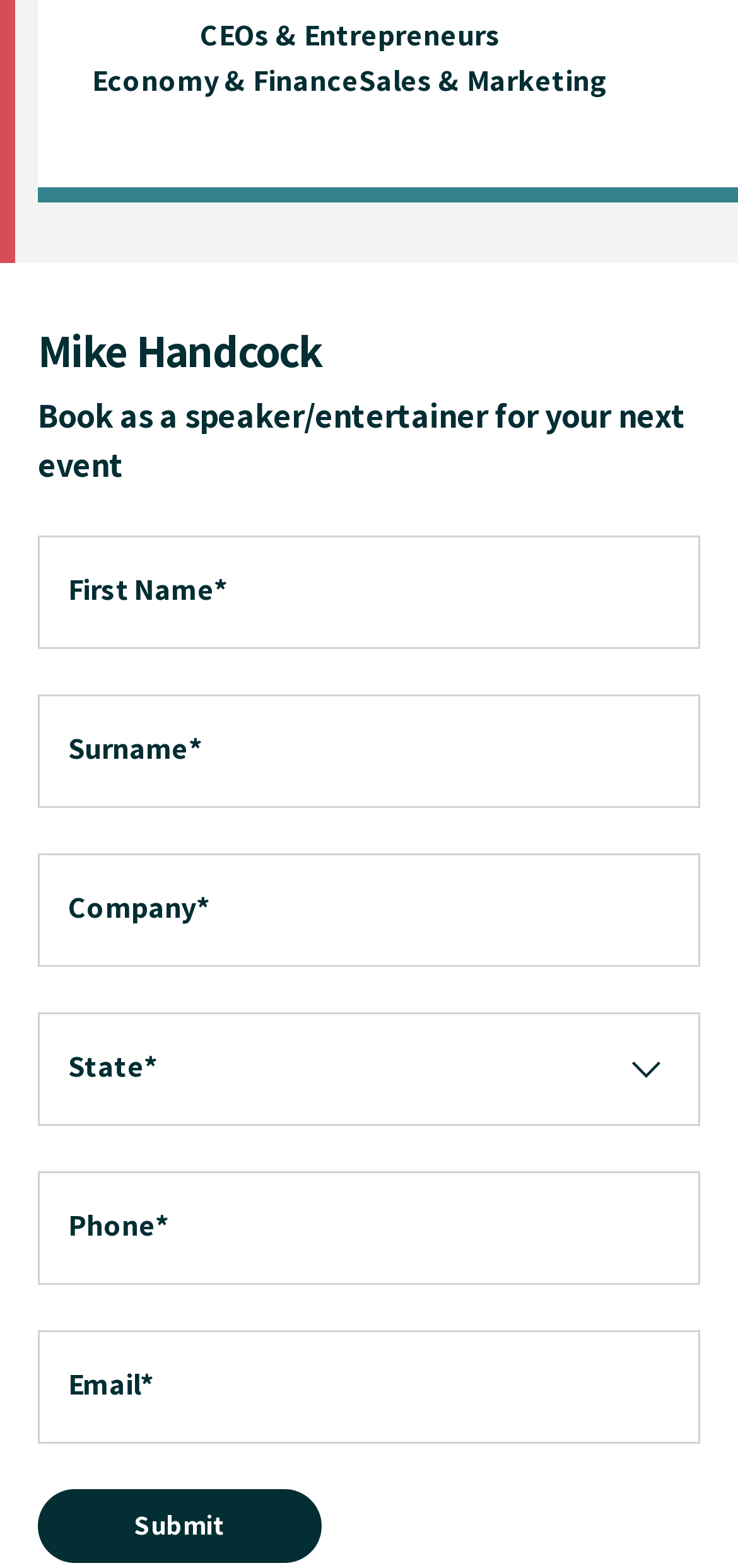Please reply to the following question using a single word or phrase: 
How do users submit their request?

Click the Submit button